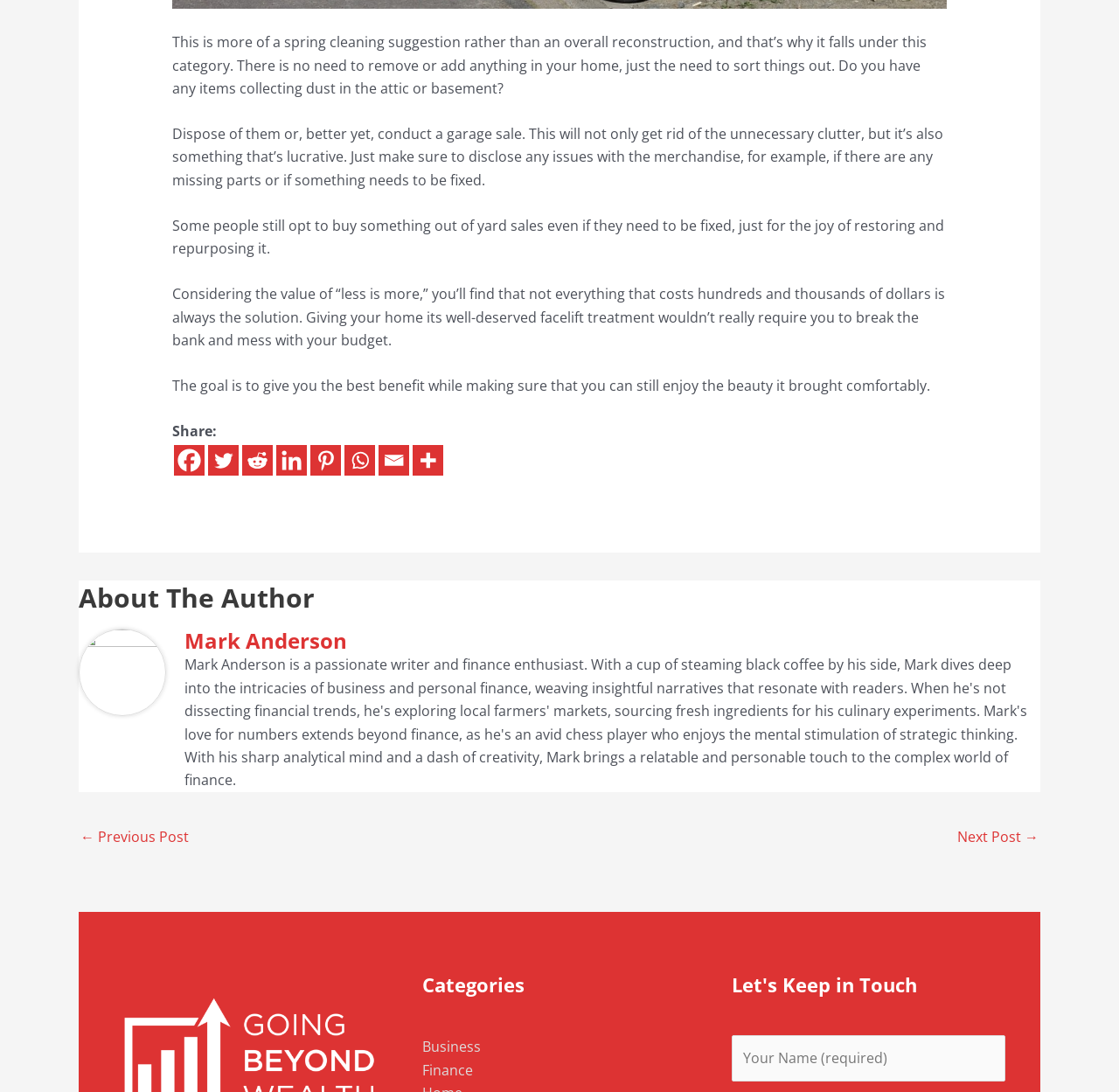Please determine the bounding box coordinates of the element's region to click in order to carry out the following instruction: "Share on Facebook". The coordinates should be four float numbers between 0 and 1, i.e., [left, top, right, bottom].

[0.155, 0.408, 0.183, 0.436]